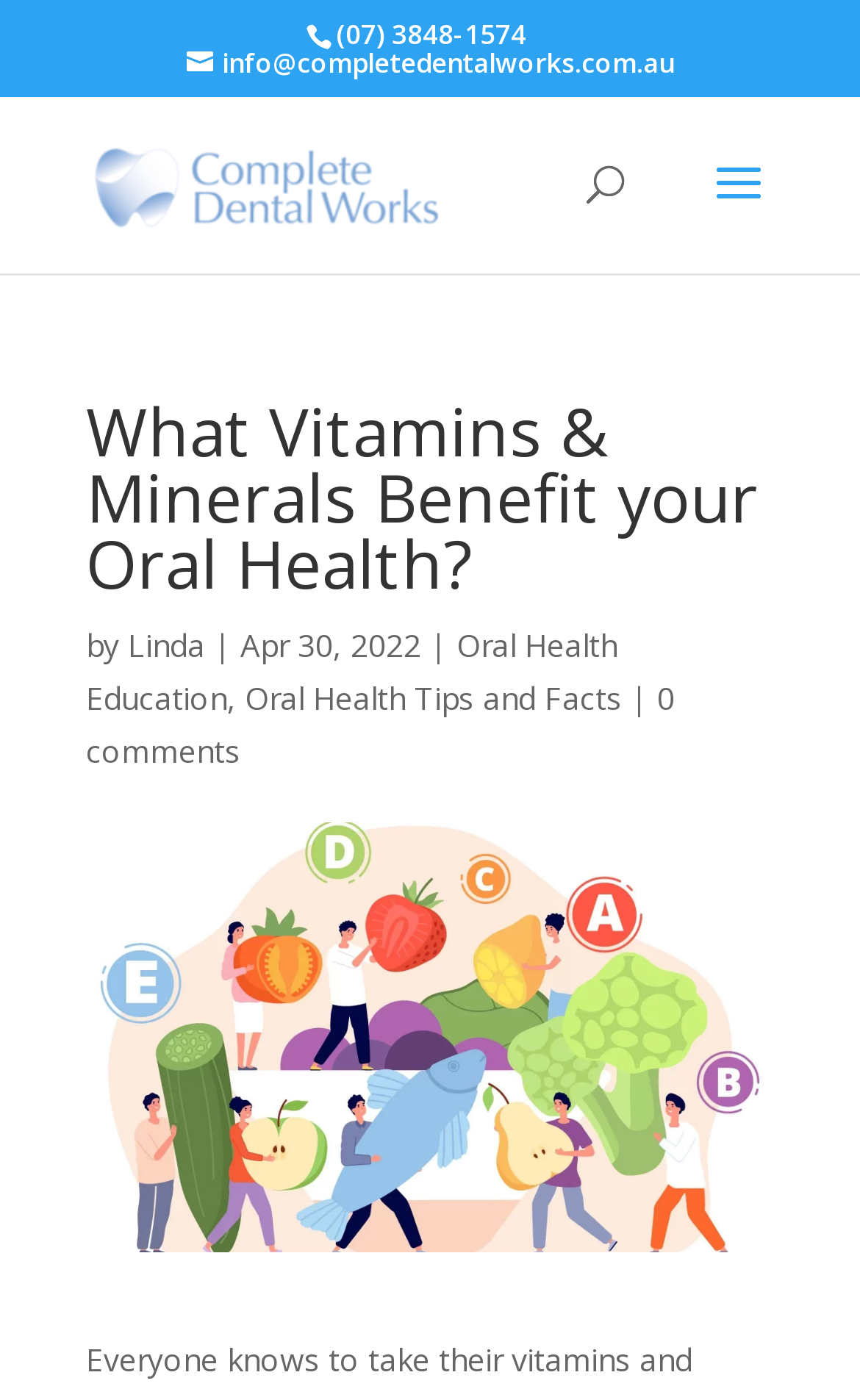Give a one-word or phrase response to the following question: Who is the author of the article?

Linda